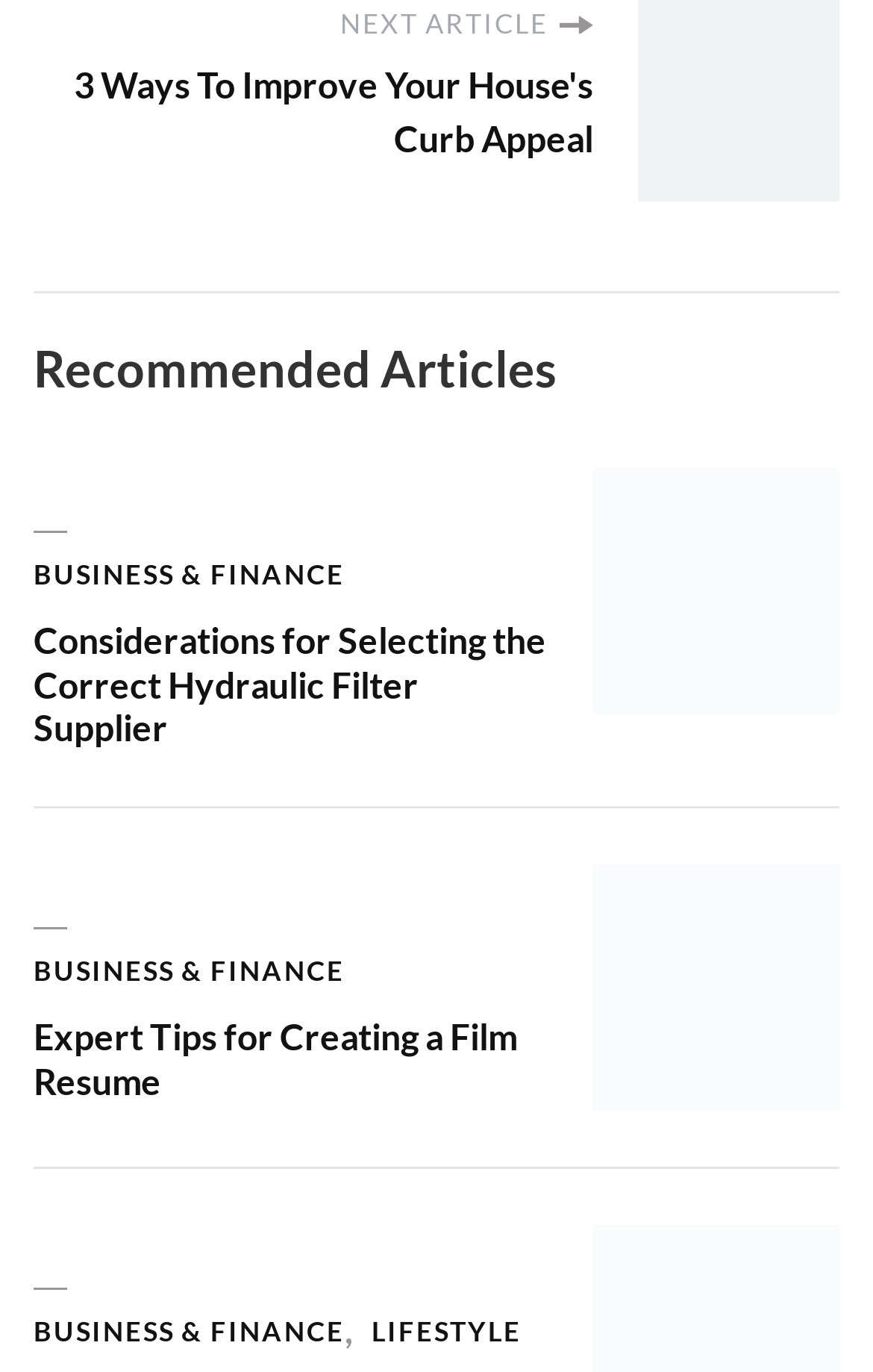Is there an image in the second article?
From the image, provide a succinct answer in one word or a short phrase.

Yes